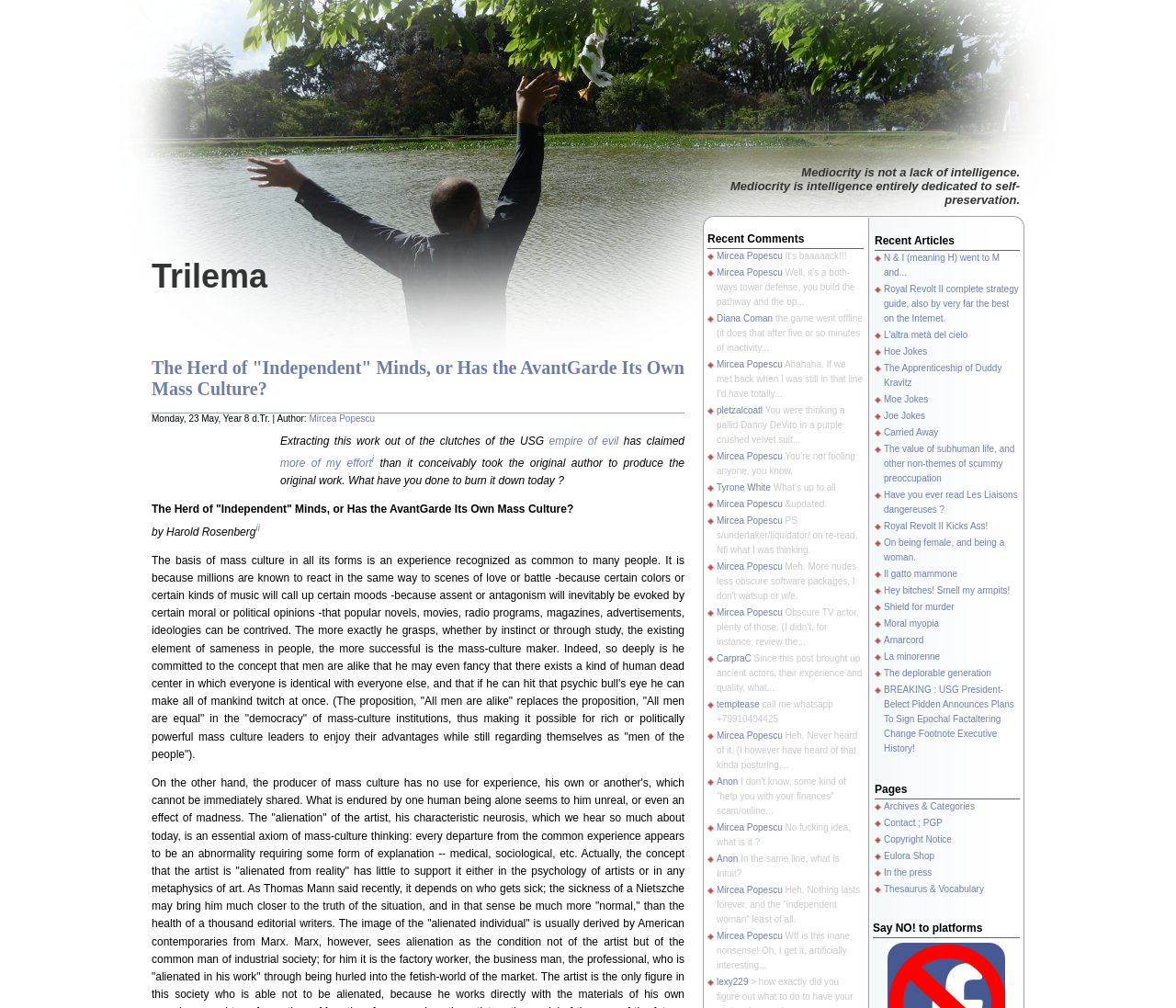Please specify the coordinates of the bounding box for the element that should be clicked to carry out this instruction: "Go to the Archives & Categories page". The coordinates must be four float numbers between 0 and 1, formatted as [left, top, right, bottom].

[0.752, 0.795, 0.829, 0.805]